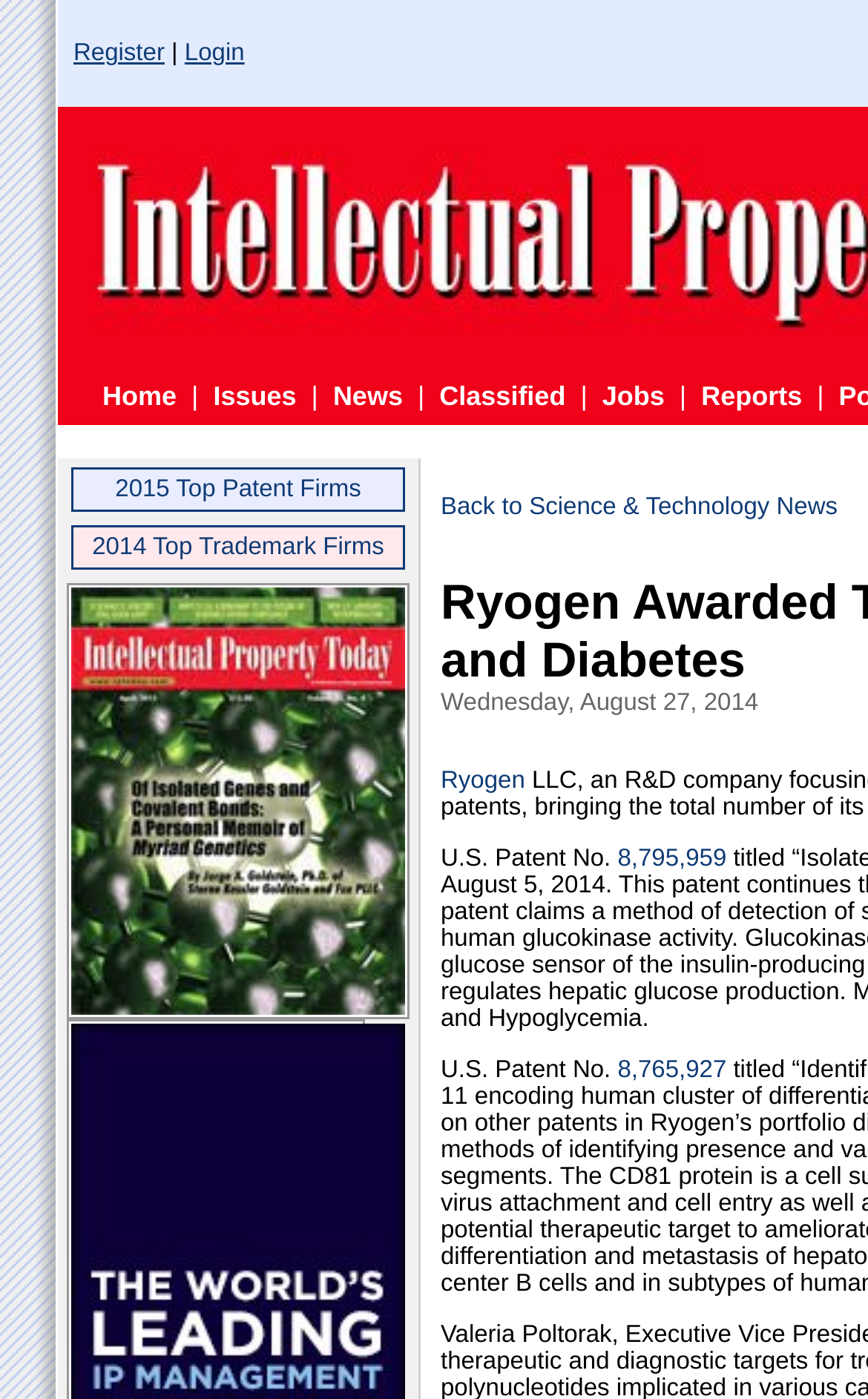Please respond to the question with a concise word or phrase:
How many main navigation links are there?

7